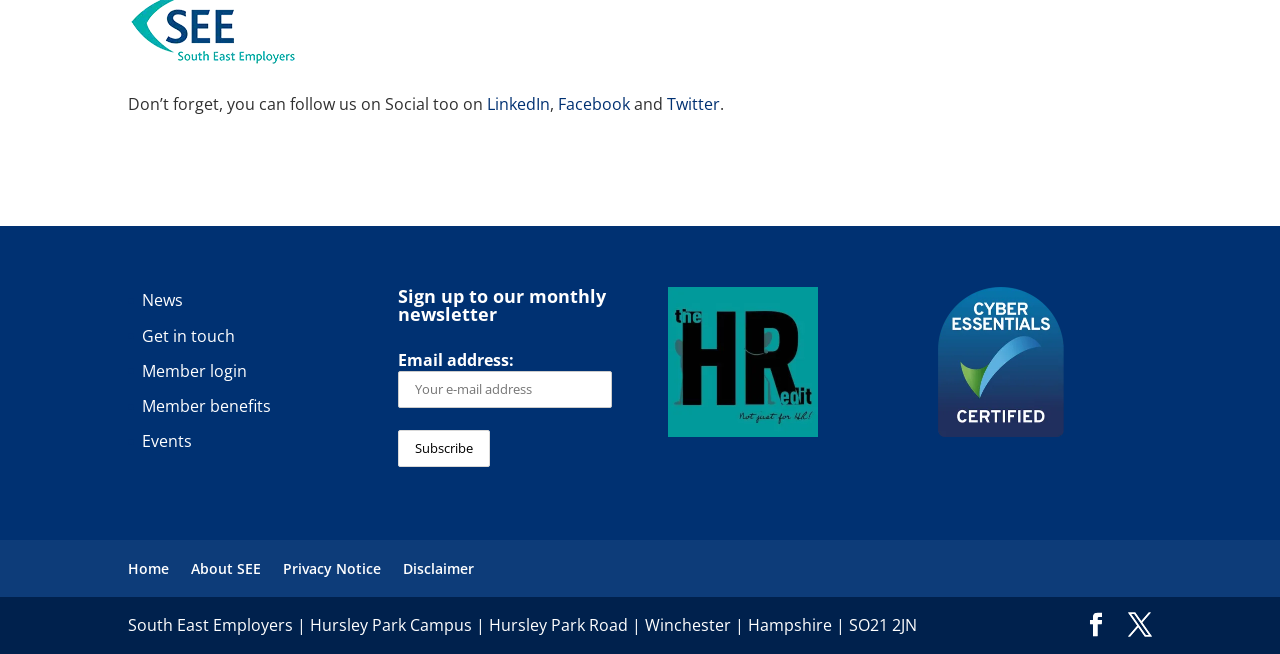Locate and provide the bounding box coordinates for the HTML element that matches this description: "About SEE".

[0.149, 0.854, 0.204, 0.883]